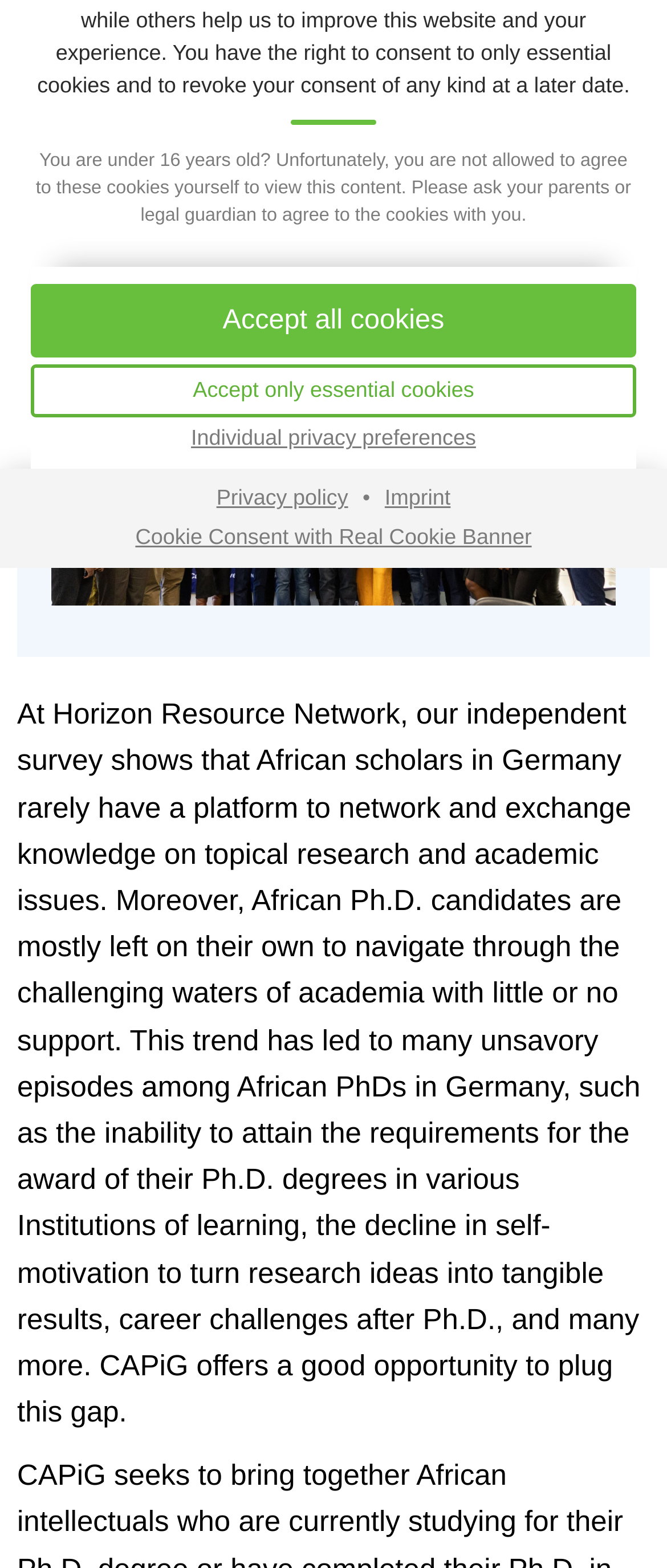Find the bounding box of the UI element described as follows: "Accept all cookies".

[0.046, 0.181, 0.954, 0.228]